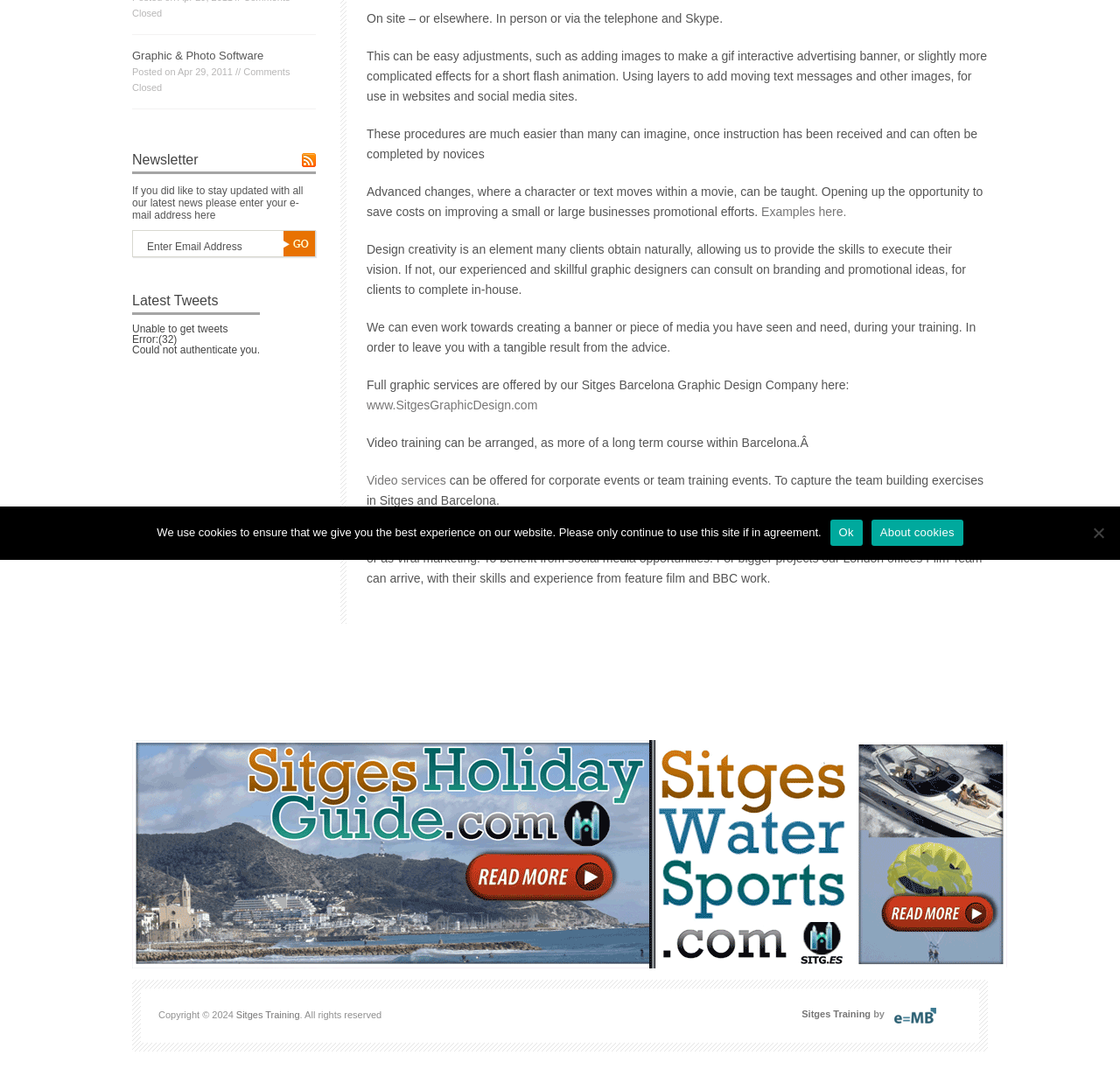Provide the bounding box coordinates of the HTML element this sentence describes: "Graphic & Photo Software". The bounding box coordinates consist of four float numbers between 0 and 1, i.e., [left, top, right, bottom].

[0.118, 0.046, 0.235, 0.058]